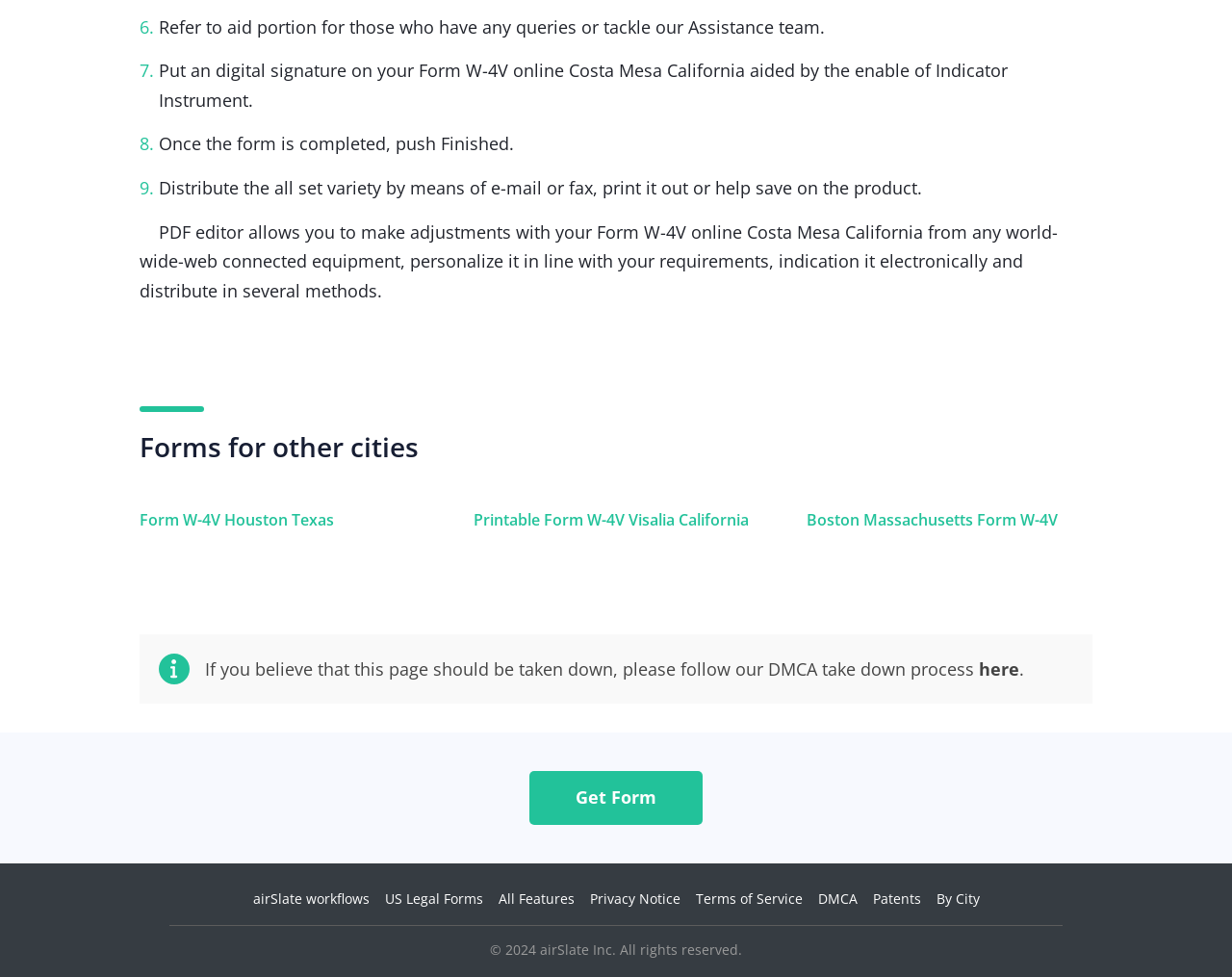Please give the bounding box coordinates of the area that should be clicked to fulfill the following instruction: "Get the Form W-4V". The coordinates should be in the format of four float numbers from 0 to 1, i.e., [left, top, right, bottom].

[0.43, 0.806, 0.57, 0.828]